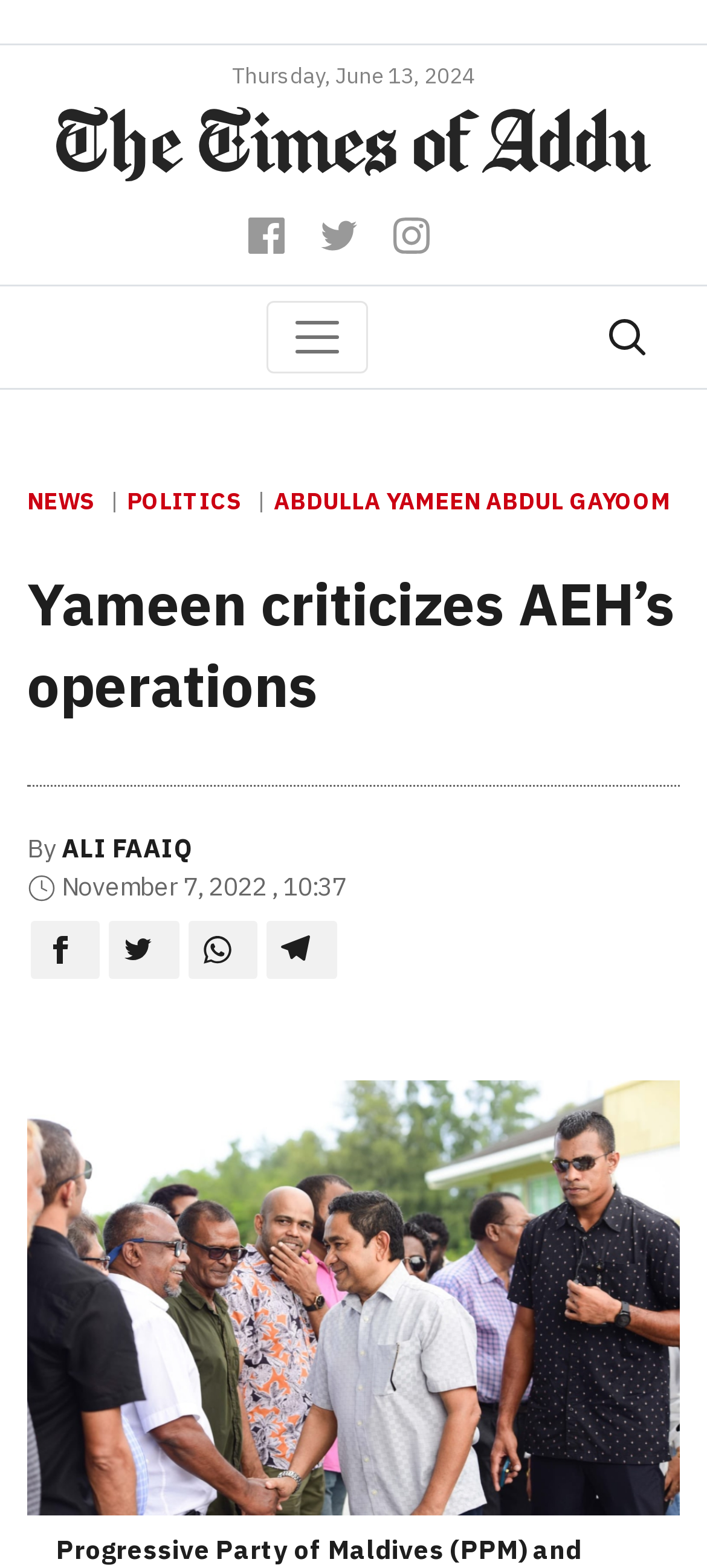Find the bounding box coordinates of the clickable area that will achieve the following instruction: "Toggle navigation".

[0.377, 0.192, 0.521, 0.238]